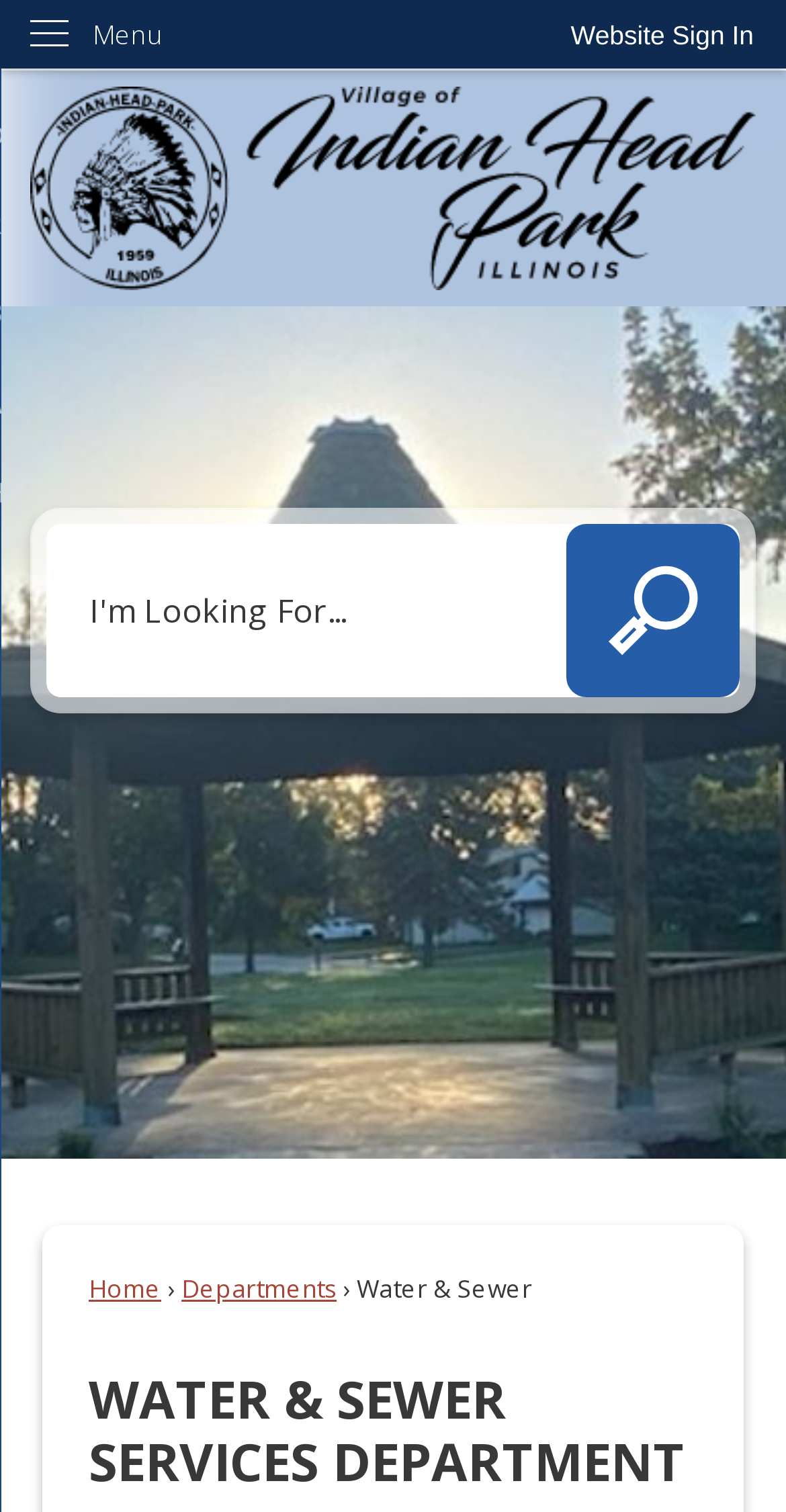Pinpoint the bounding box coordinates of the area that must be clicked to complete this instruction: "View the water and sewer department page".

[0.454, 0.841, 0.677, 0.863]